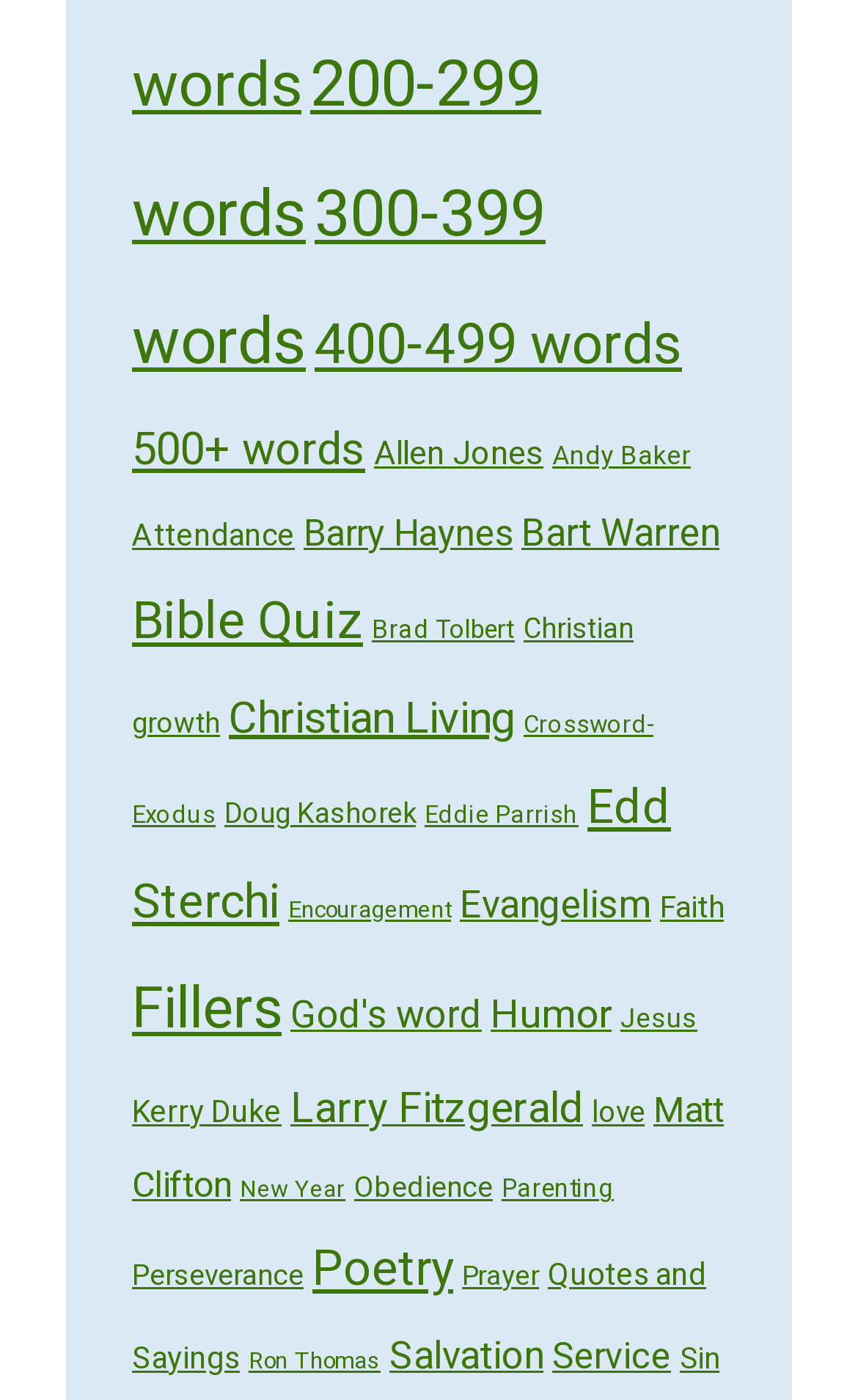Can you determine the bounding box coordinates of the area that needs to be clicked to fulfill the following instruction: "Check Salvation"?

[0.454, 0.949, 0.633, 0.988]